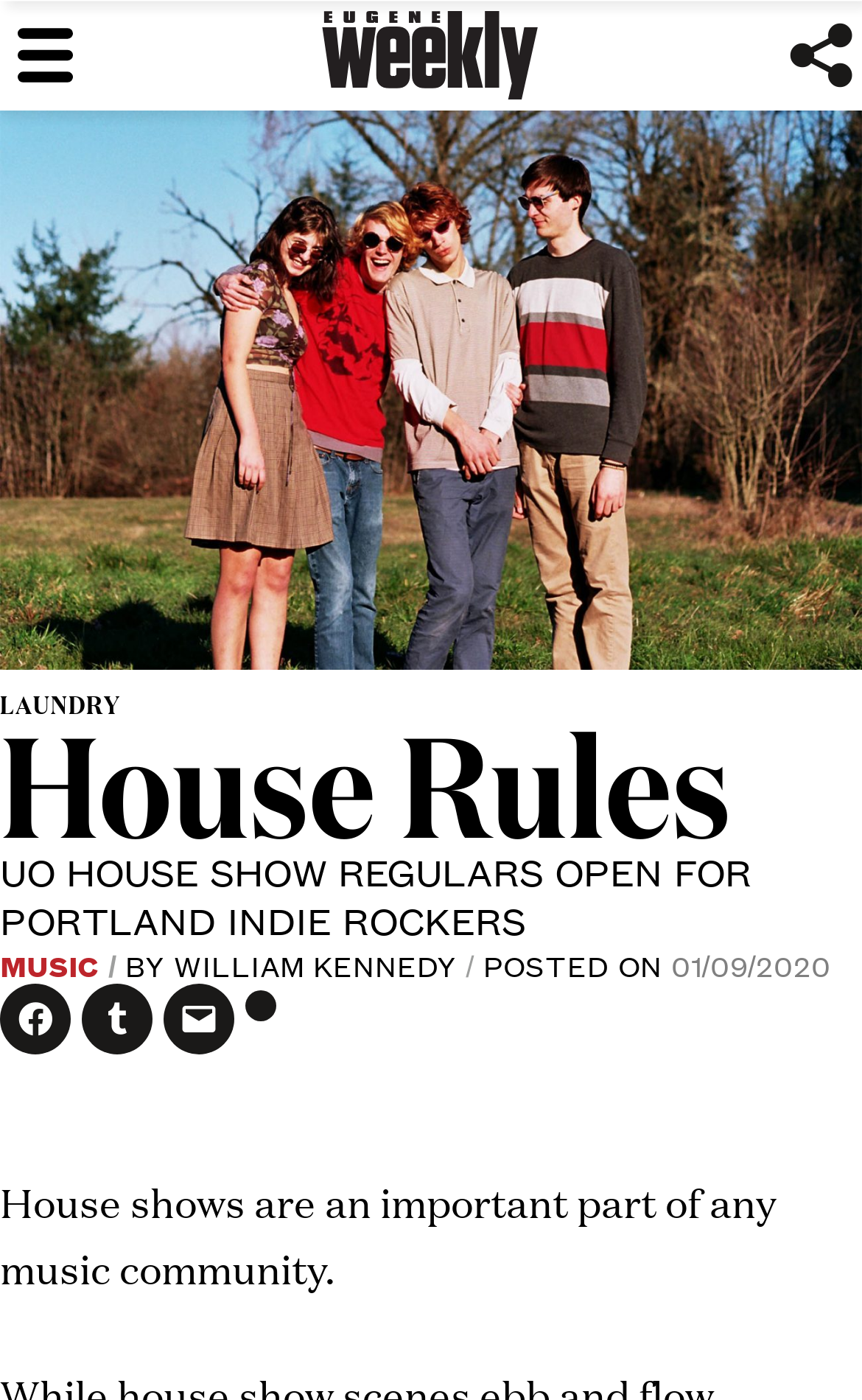What is the name of the publication?
Look at the image and provide a short answer using one word or a phrase.

Eugene Weekly